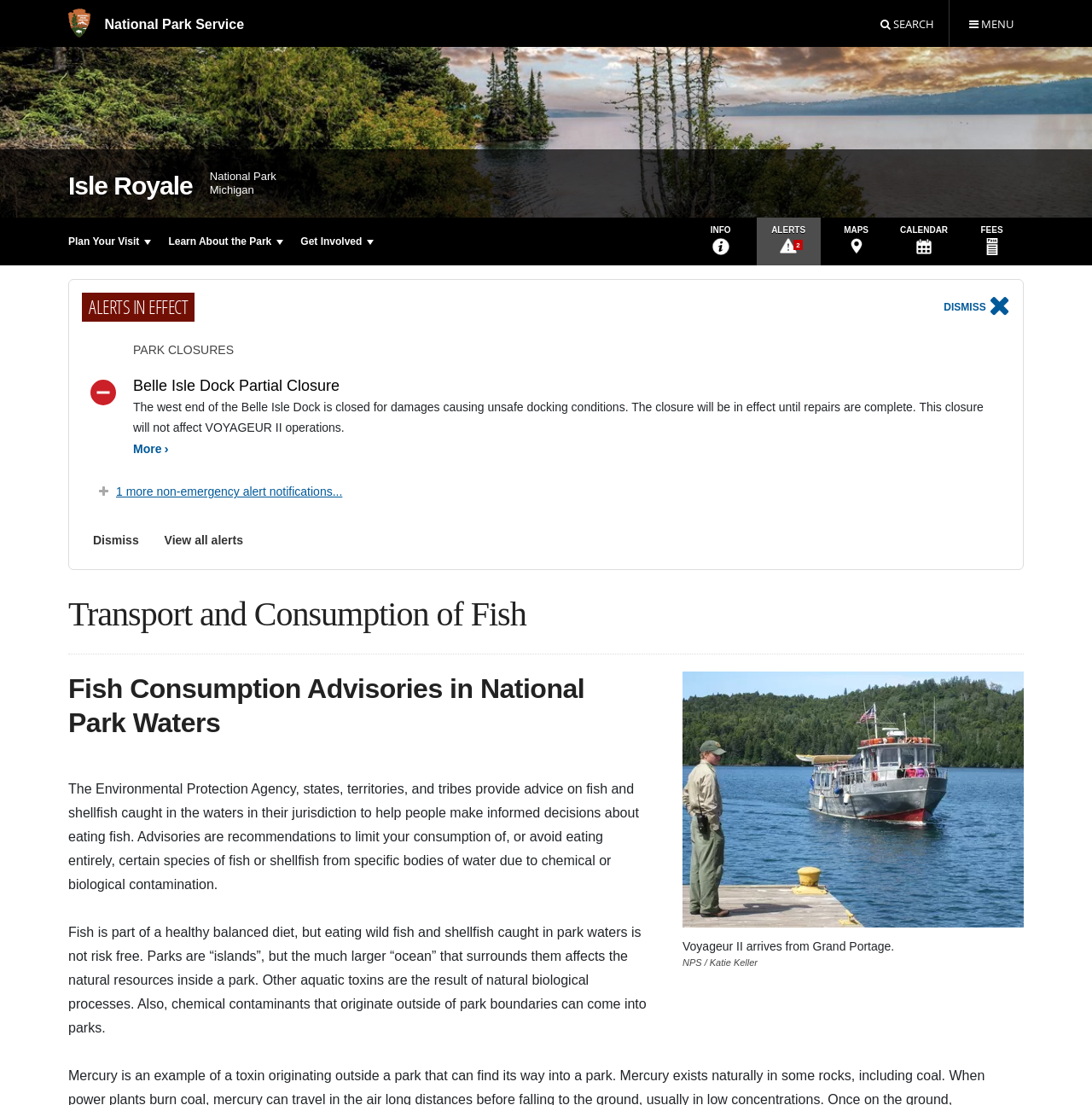What is the purpose of the 'Plan Your Visit' link?
Please use the image to provide a one-word or short phrase answer.

To plan a visit